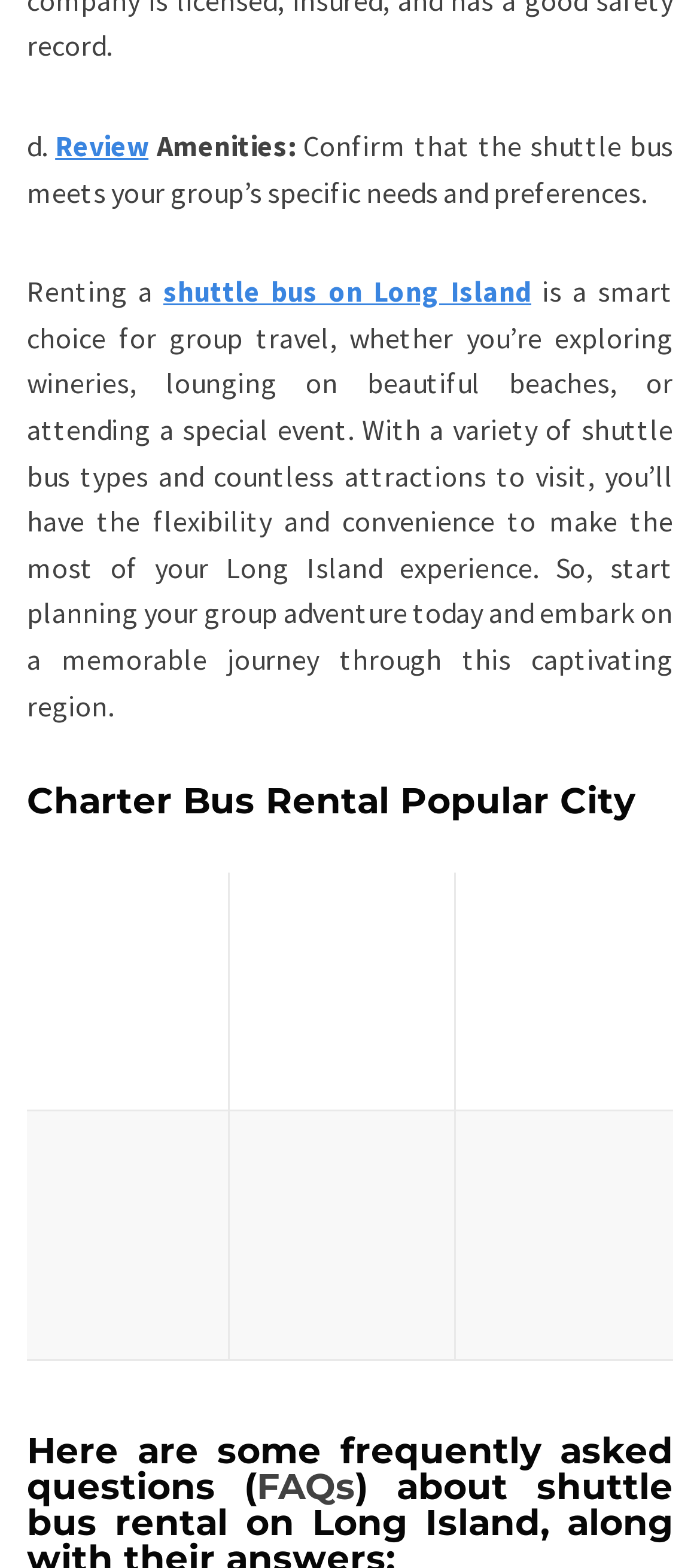Find the bounding box coordinates of the element to click in order to complete the given instruction: "Click on 'shuttle bus on Long Island'."

[0.233, 0.174, 0.759, 0.197]